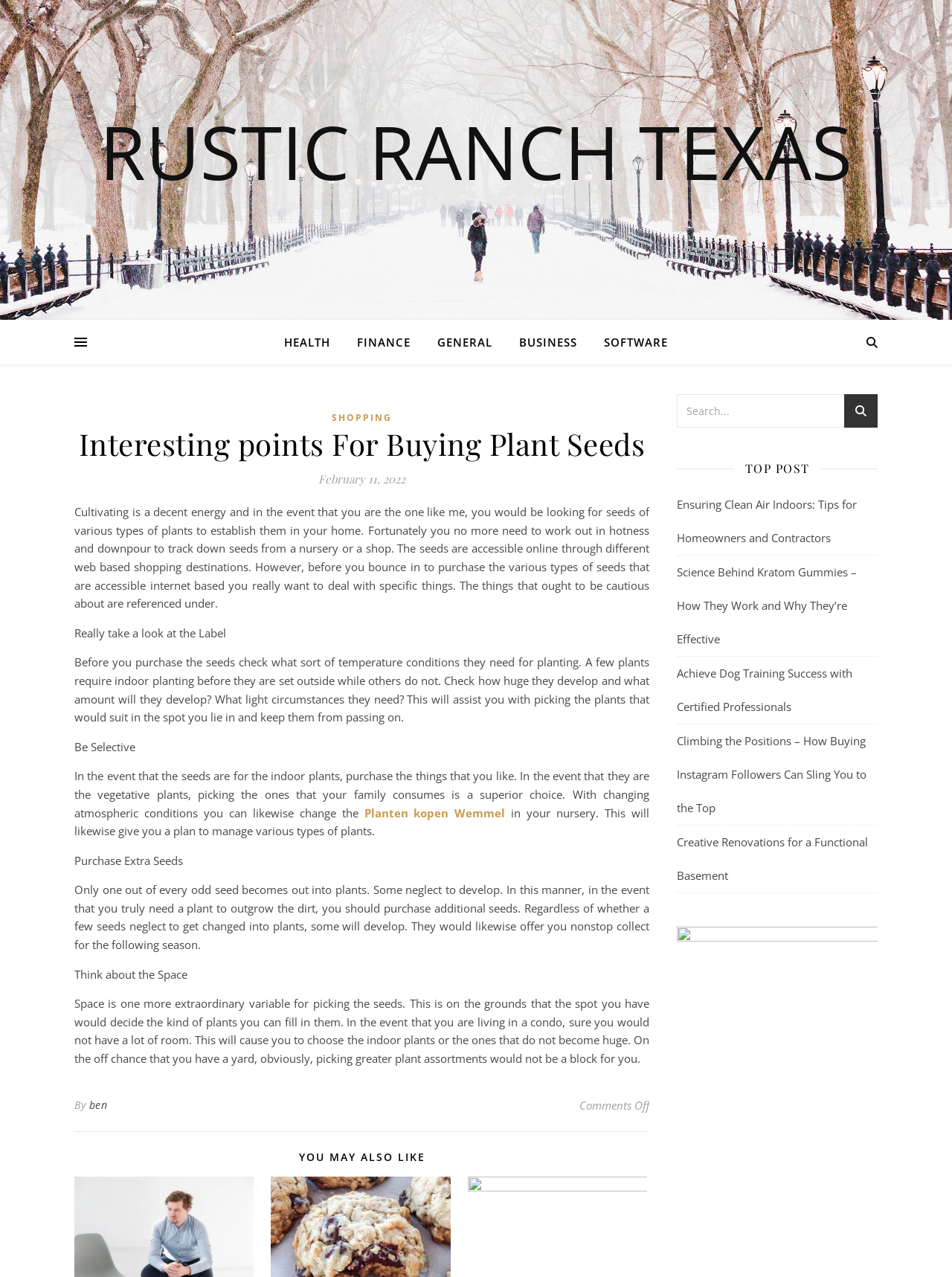Please answer the following question using a single word or phrase: 
What is the purpose of checking the label before buying plant seeds?

To know temperature conditions